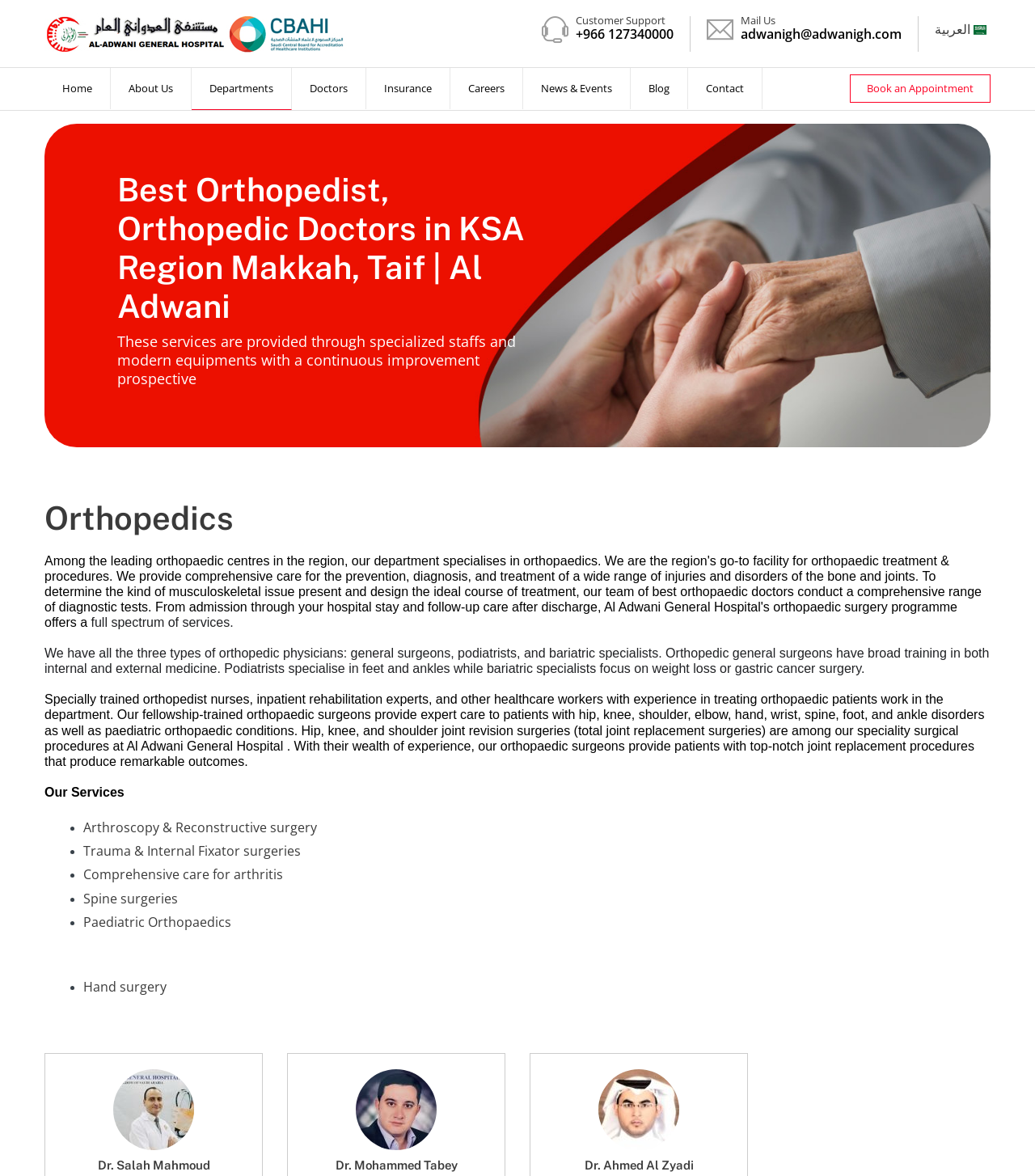What services are provided by the orthopedic department?
Refer to the image and give a detailed answer to the question.

The webpage lists several services provided by the orthopedic department, including arthroscopy, reconstructive surgery, trauma, and internal fixator surgeries, comprehensive care for arthritis, spine surgeries, paediatric orthopaedics, and hand surgery.